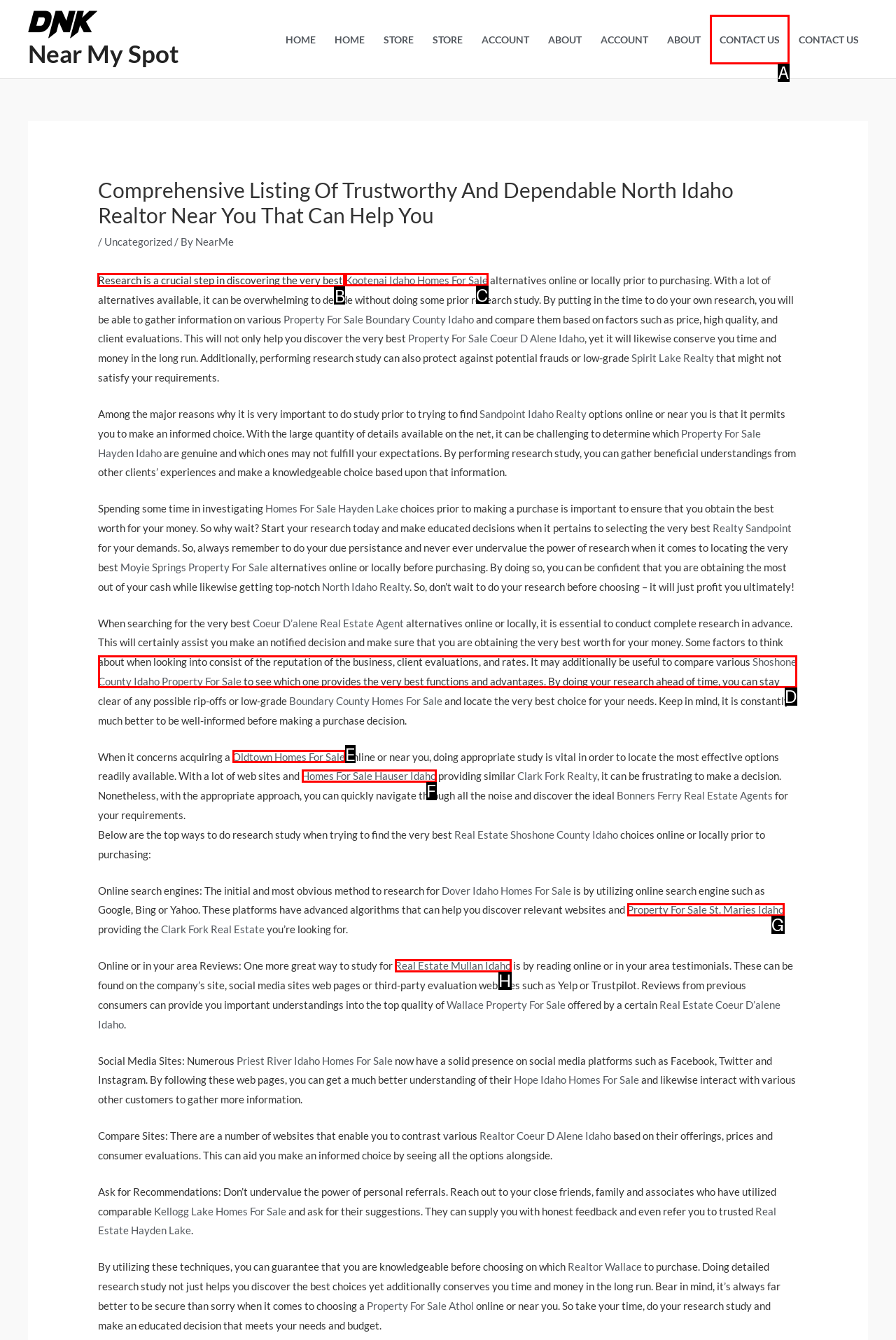Select the appropriate HTML element that needs to be clicked to finish the task: Read about 'Research is a crucial step in discovering the very best Kootenai Idaho Homes For Sale alternatives online or locally prior to purchasing'
Reply with the letter of the chosen option.

B